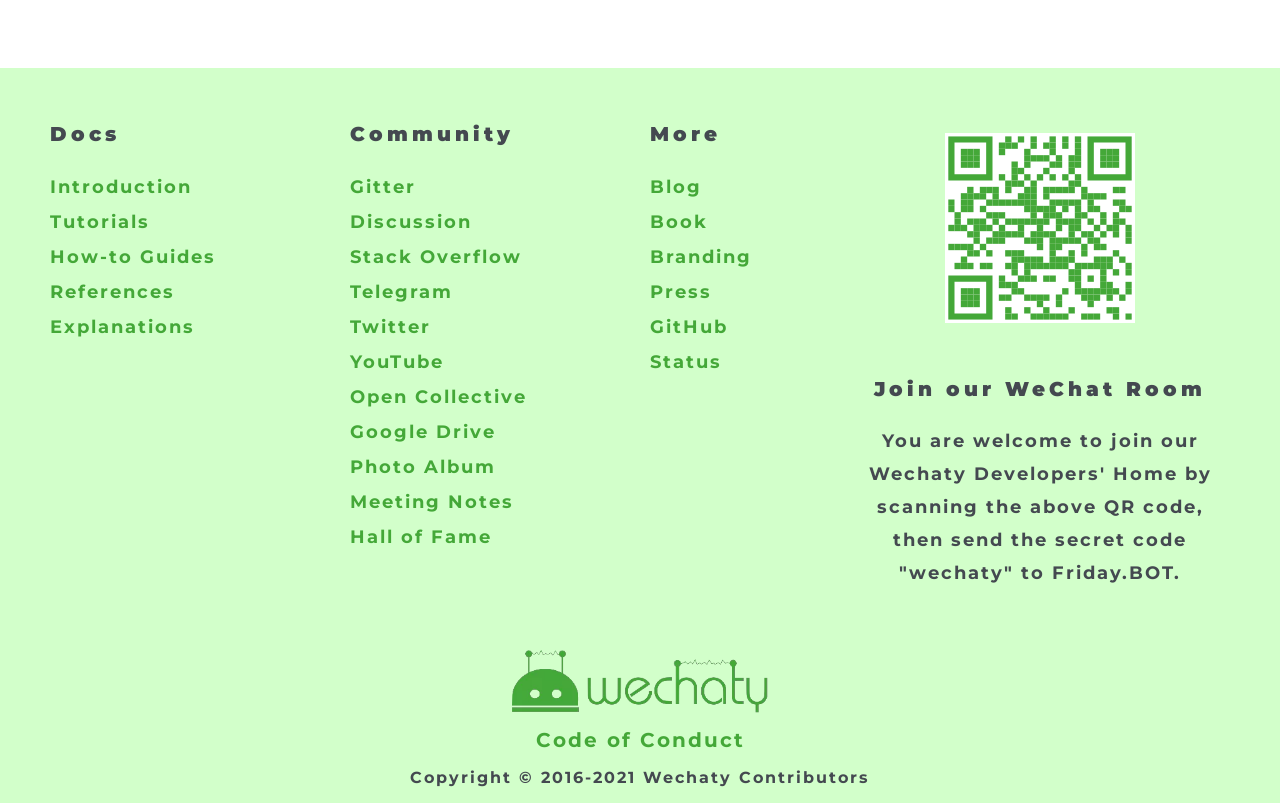Provide a single word or phrase to answer the given question: 
How many links are under 'Community'?

8